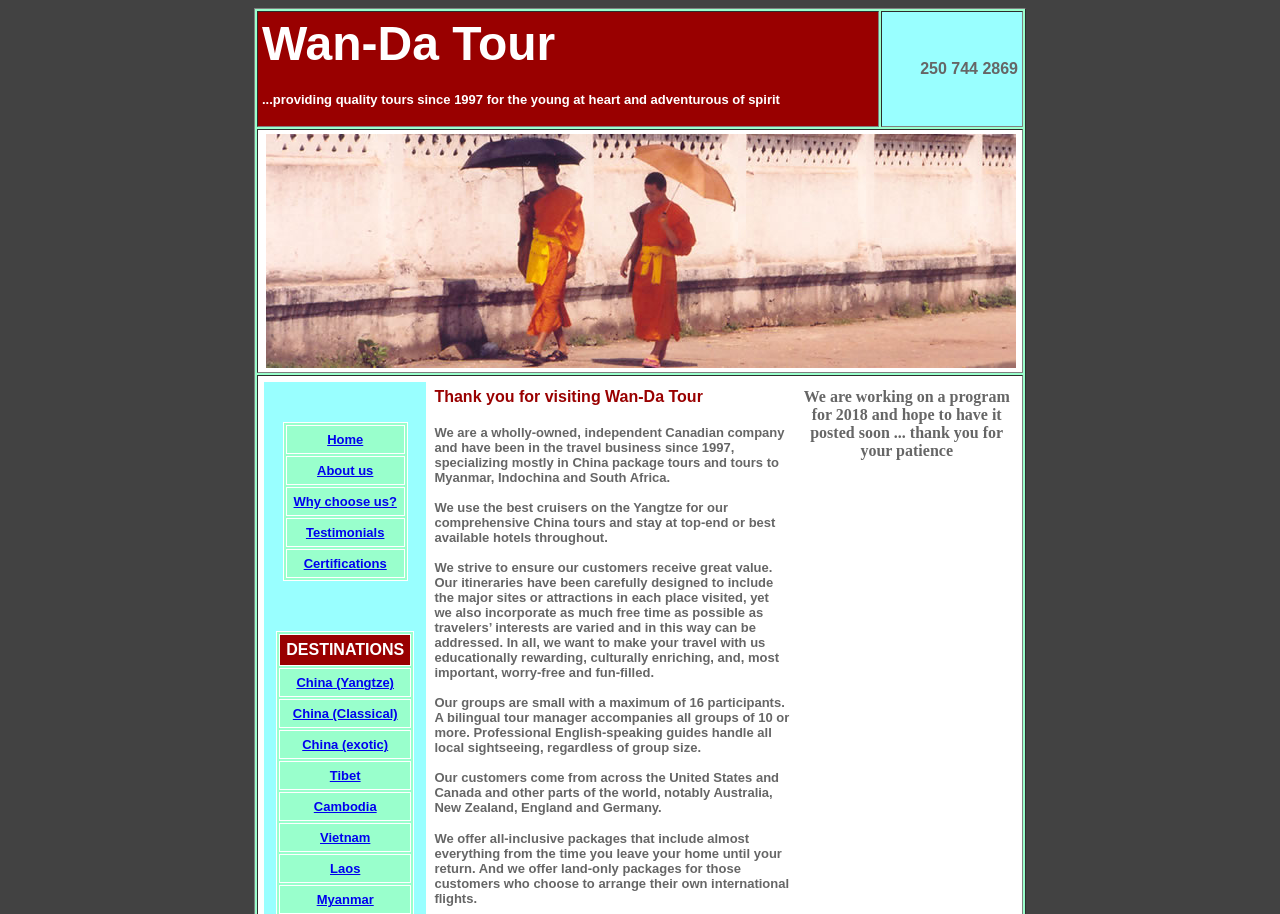Identify the bounding box coordinates of the area that should be clicked in order to complete the given instruction: "Click on Why choose us?". The bounding box coordinates should be four float numbers between 0 and 1, i.e., [left, top, right, bottom].

[0.229, 0.541, 0.31, 0.557]